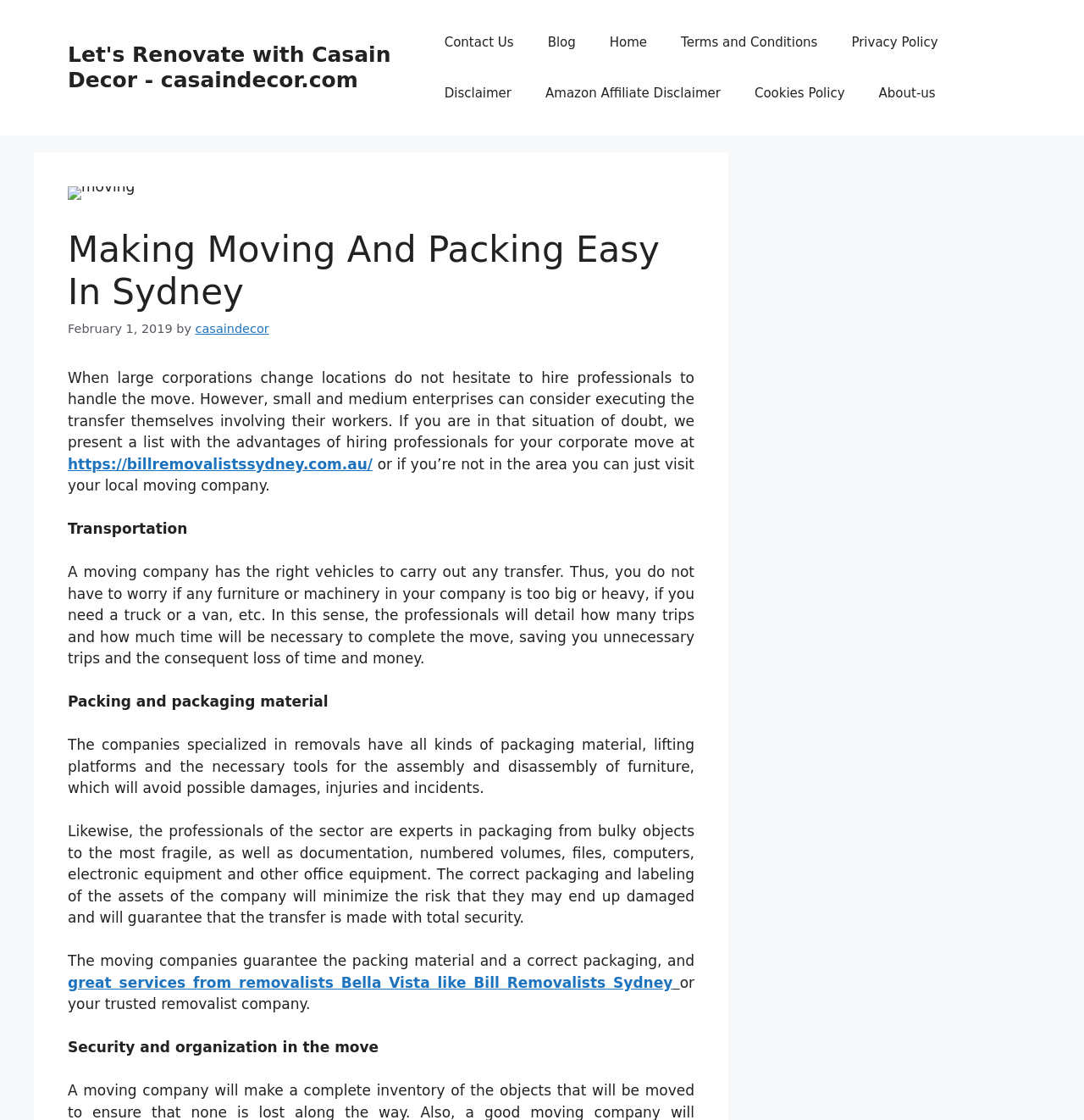Identify the bounding box for the UI element that is described as follows: "Cookies Policy".

[0.68, 0.061, 0.795, 0.106]